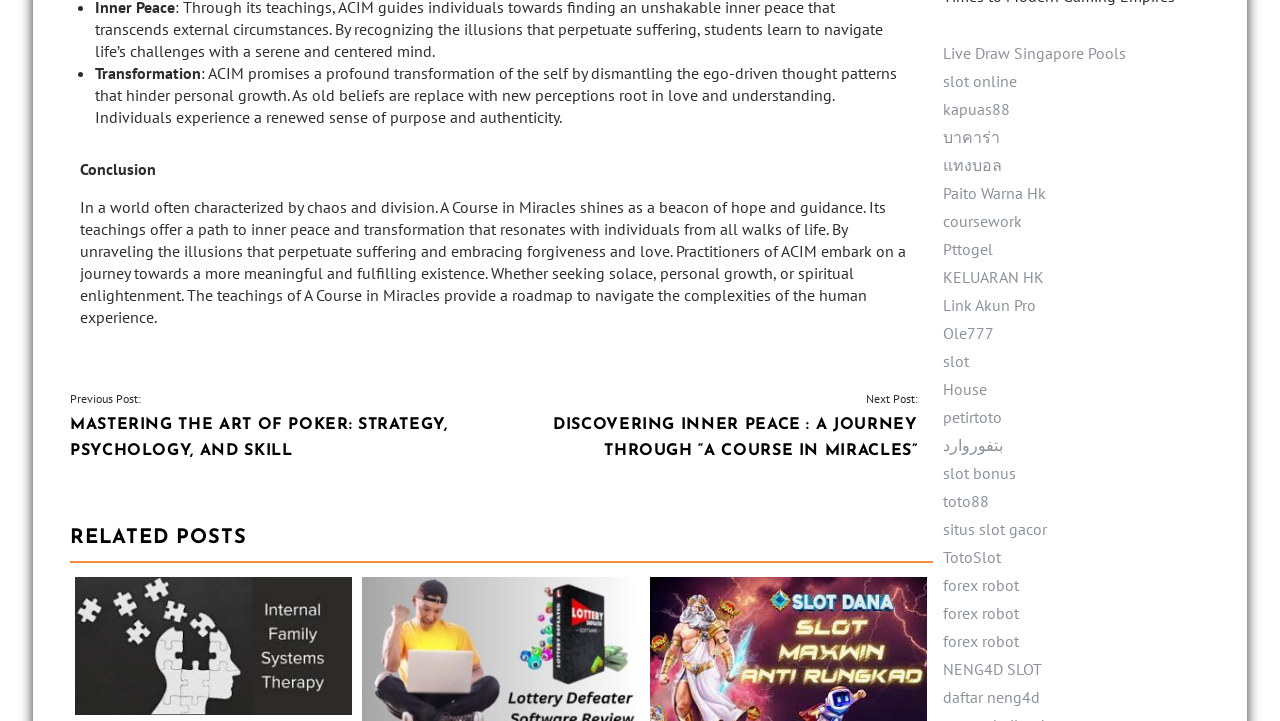Please specify the bounding box coordinates of the region to click in order to perform the following instruction: "Click on 'Previous Post: MASTERING THE ART OF POKER: STRATEGY, PSYCHOLOGY, AND SKILL'".

[0.055, 0.543, 0.386, 0.644]